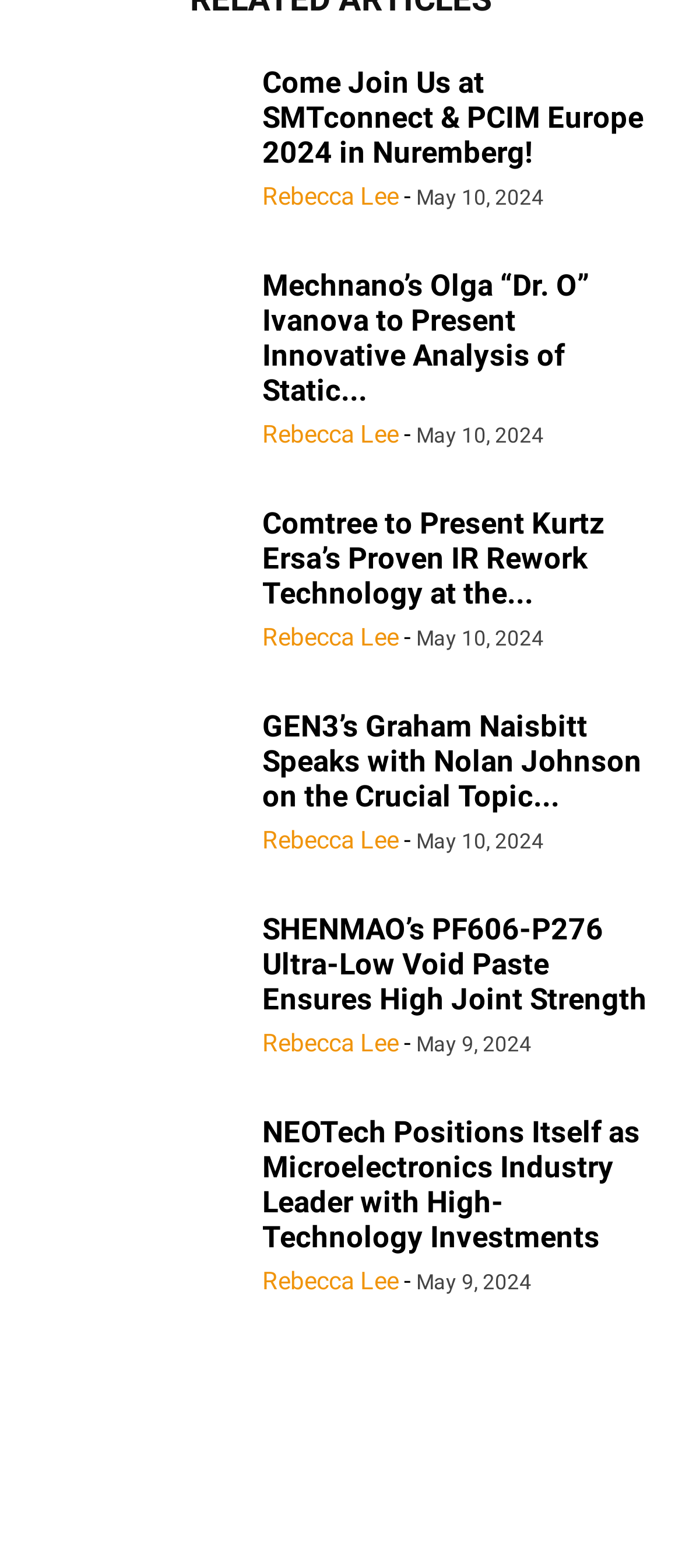Analyze the image and answer the question with as much detail as possible: 
What is the title of the fifth article?

I looked at the fifth article and found the title, which is 'GEN3’s Graham Naisbitt Speaks with Nolan Johnson on the Crucial Topic of Objective Evidence and the New IPC J-STD-001 Standard'.